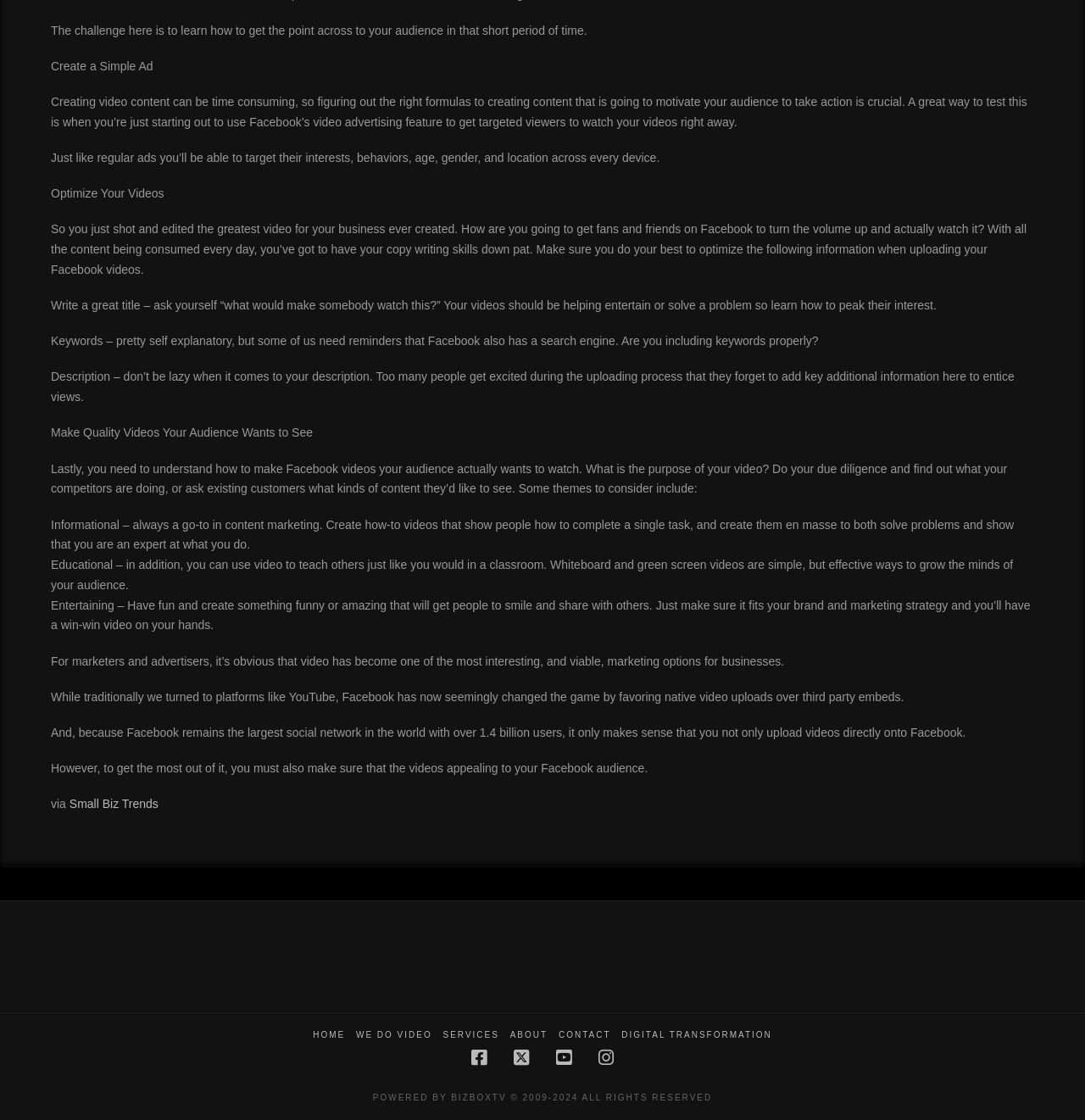Using the provided element description "Home", determine the bounding box coordinates of the UI element.

[0.288, 0.919, 0.318, 0.929]